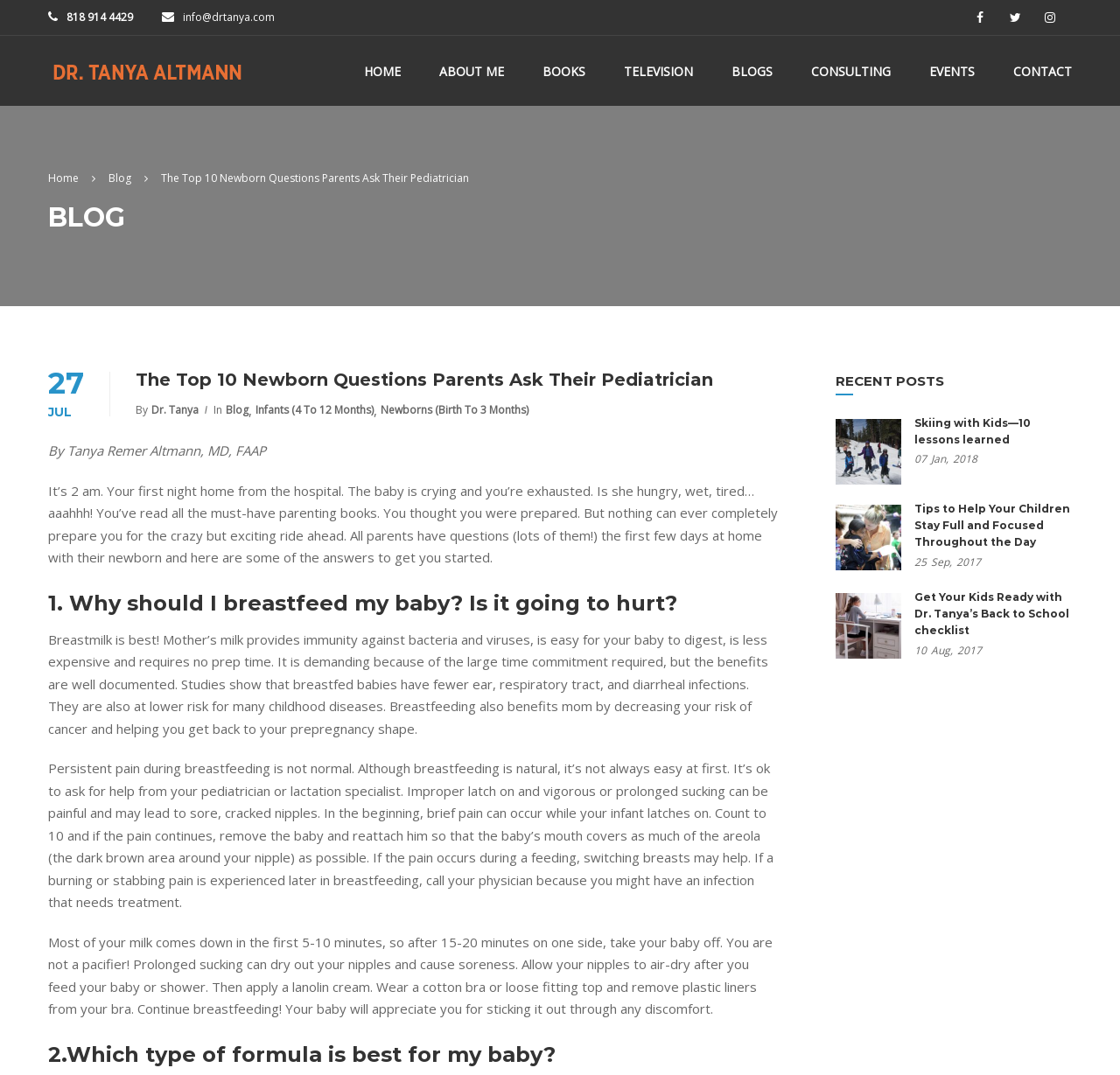Can you locate the main headline on this webpage and provide its text content?

The Top 10 Newborn Questions Parents Ask Their Pediatrician